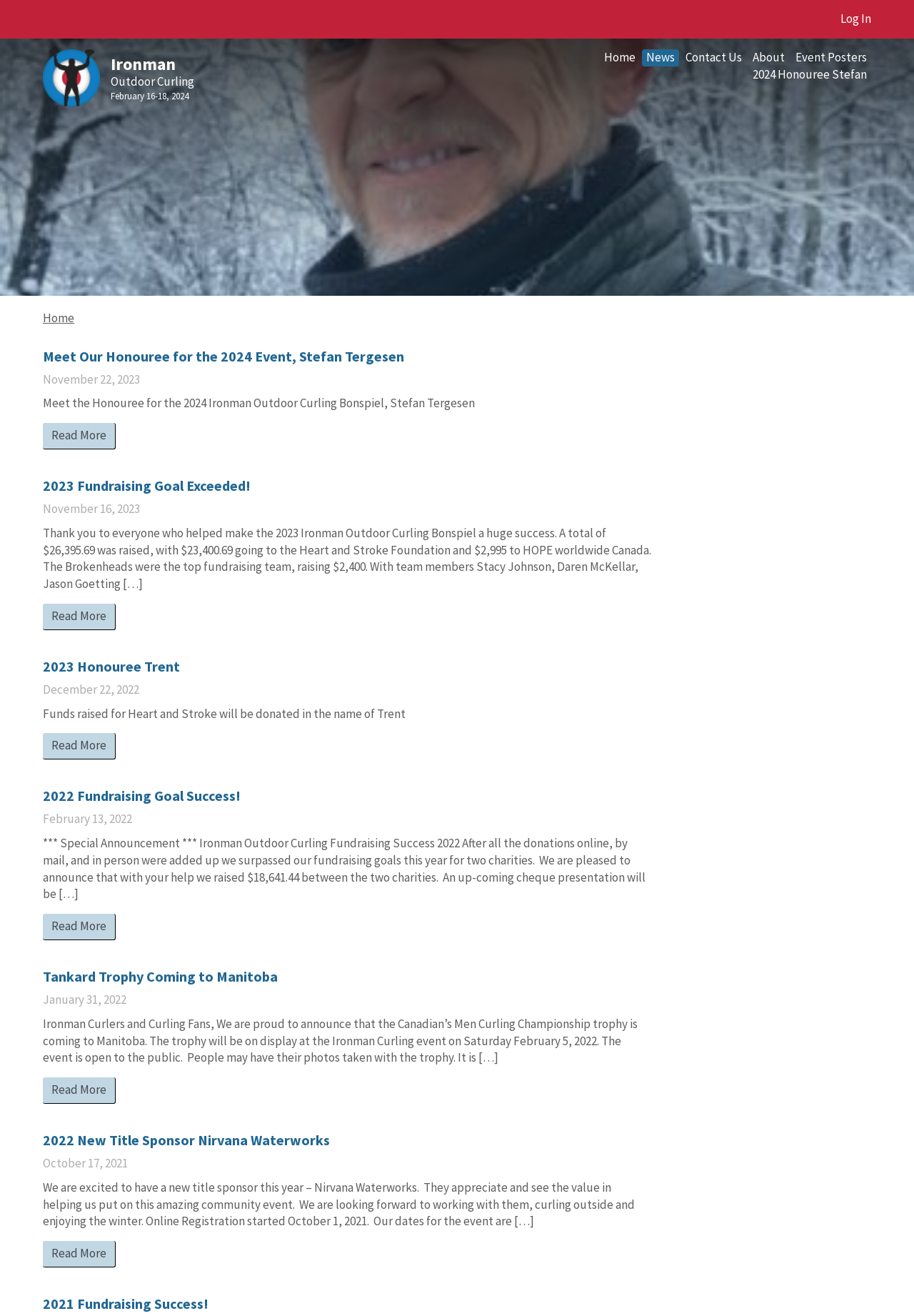What is the total amount raised for the Heart and Stroke Foundation in 2023?
Based on the visual, give a brief answer using one word or a short phrase.

$23,400.69